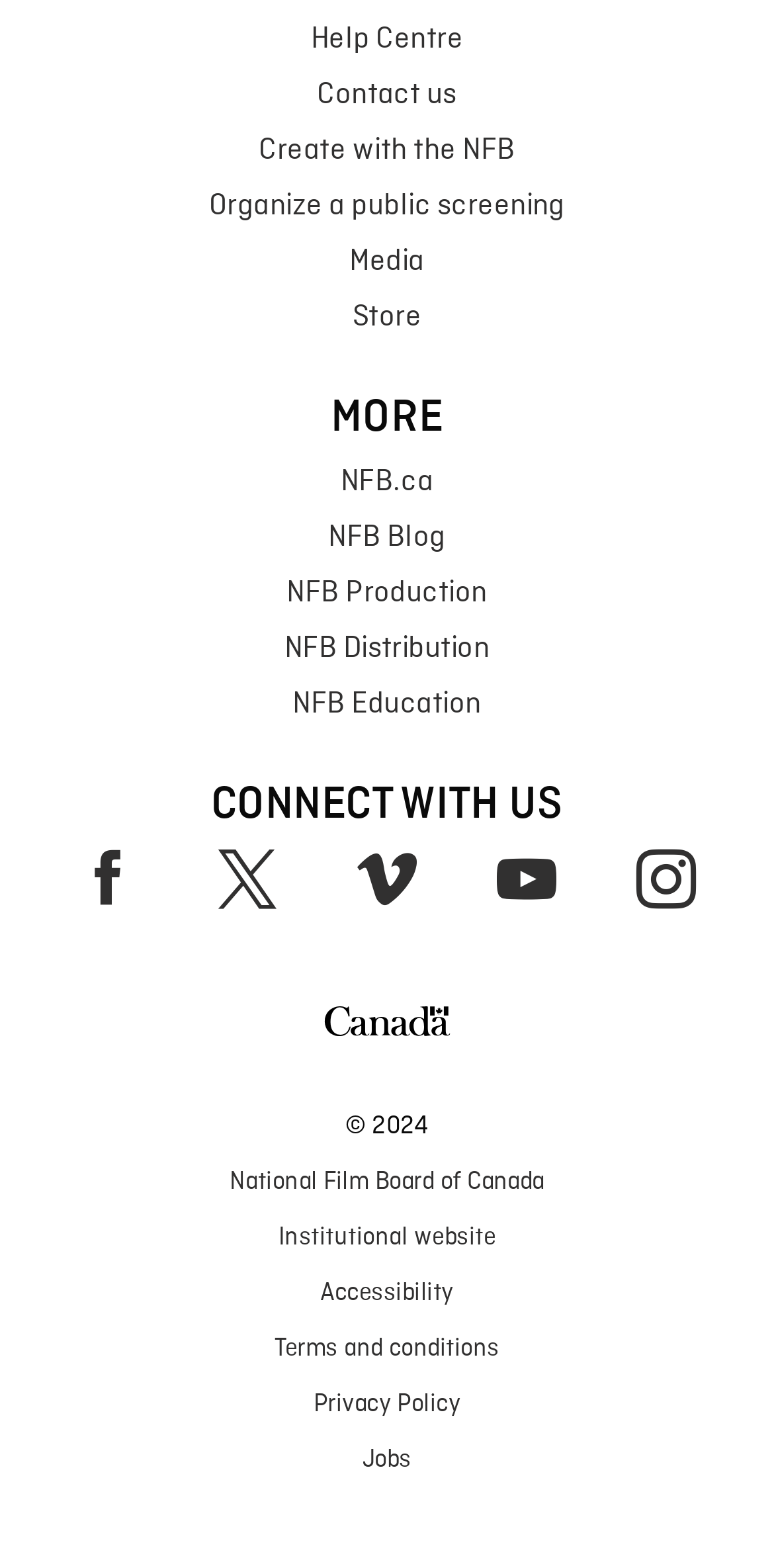What is the country mentioned on the webpage?
From the details in the image, answer the question comprehensively.

I found the answer by looking at the link with the text 'Canada' at the bottom of the webpage, which is accompanied by a Canadian flag icon.